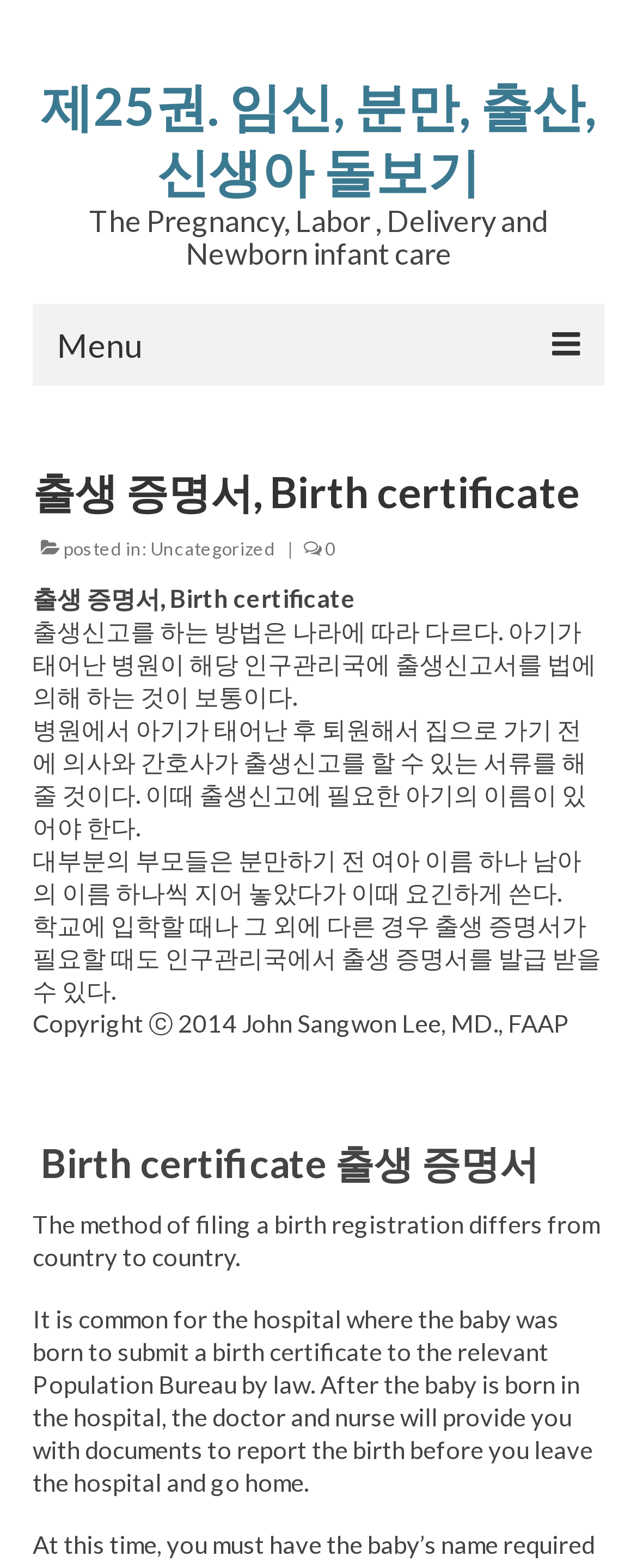Determine the coordinates of the bounding box that should be clicked to complete the instruction: "View chapter 1: pregnancy". The coordinates should be represented by four float numbers between 0 and 1: [left, top, right, bottom].

[0.115, 0.342, 0.923, 0.385]